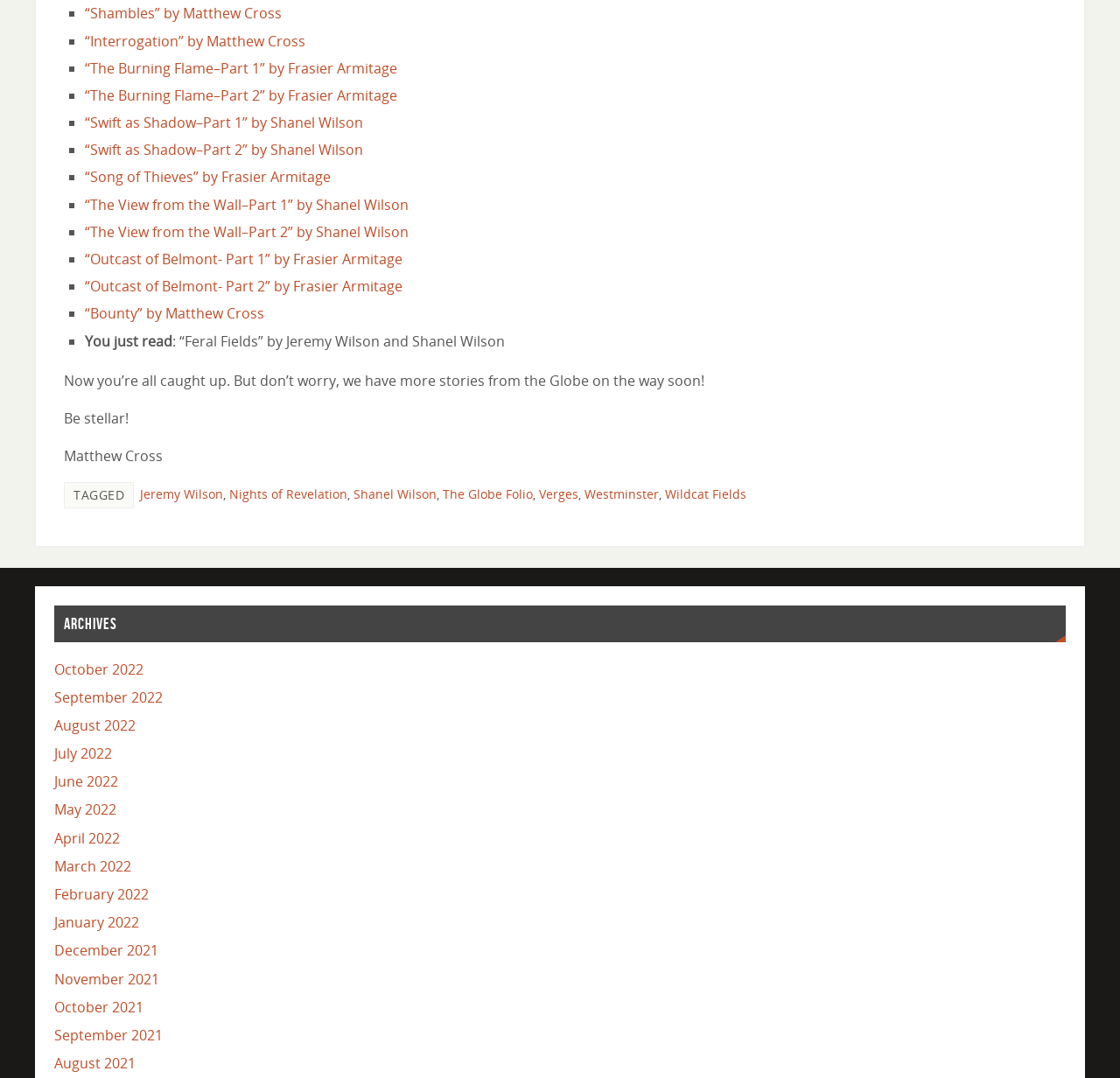How many parts does 'The Burning Flame' have?
Using the image as a reference, deliver a detailed and thorough answer to the question.

I searched for 'The Burning Flame' on the webpage and found two links with the same title but with 'Part 1' and 'Part 2' suffixes, indicating that it has two parts.